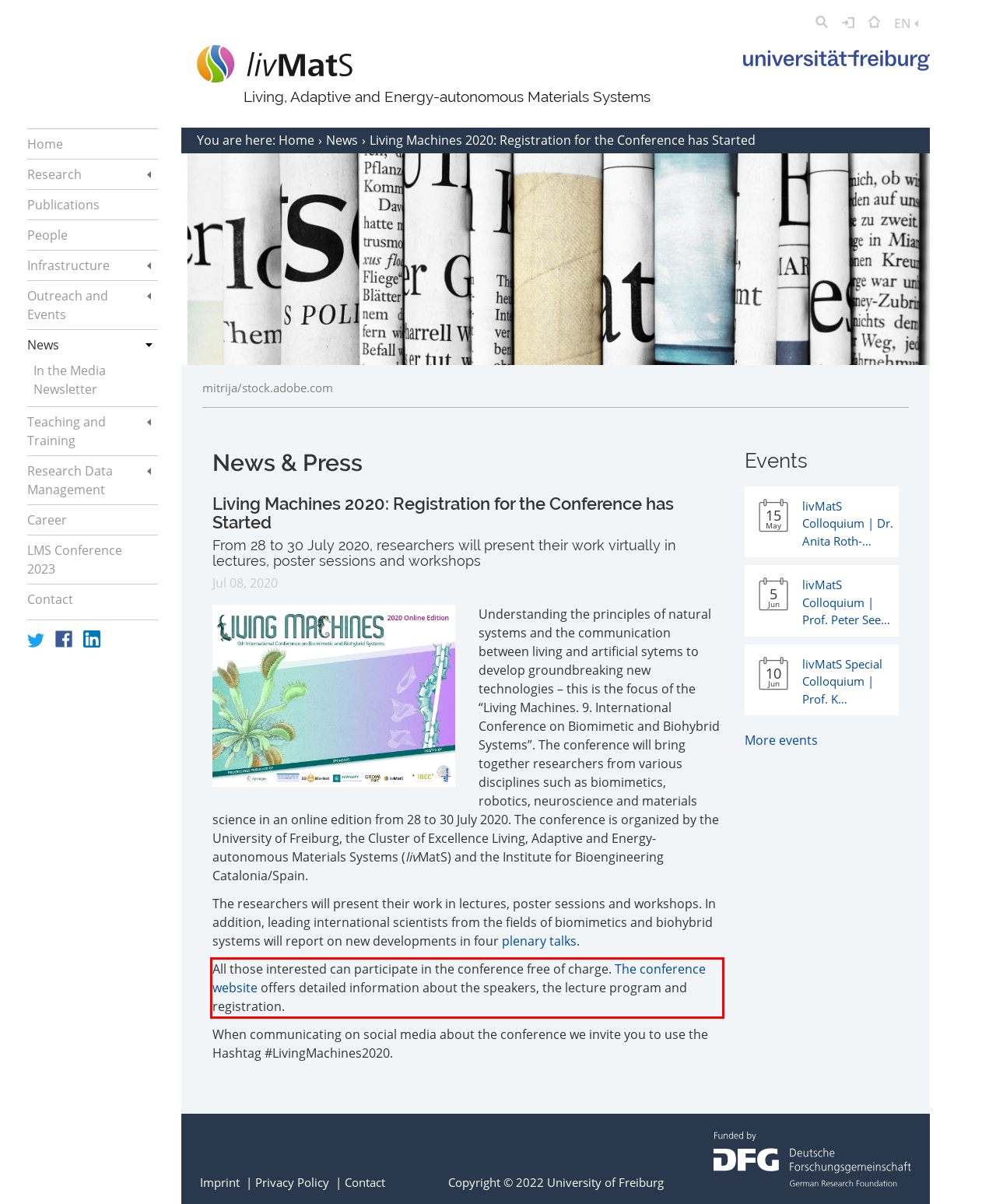You are presented with a webpage screenshot featuring a red bounding box. Perform OCR on the text inside the red bounding box and extract the content.

All those interested can participate in the conference free of charge. The conference website offers detailed information about the speakers, the lecture program and registration.